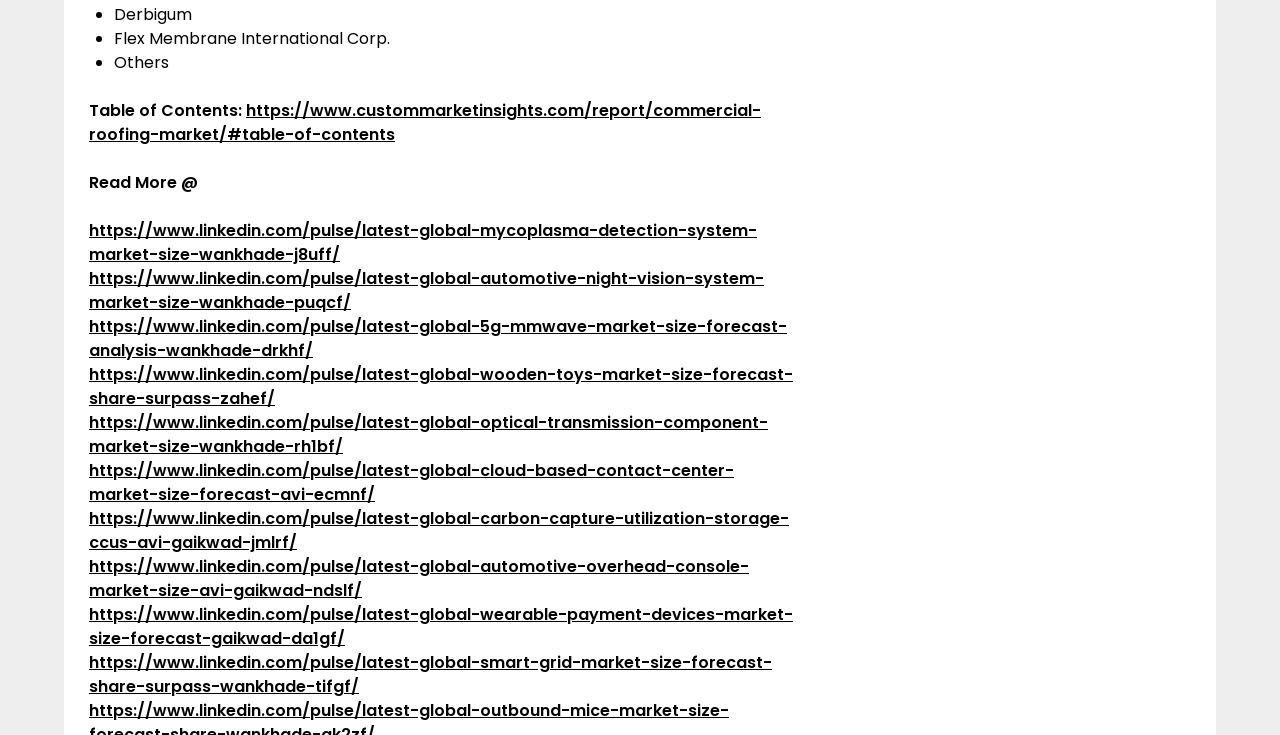Determine the bounding box coordinates of the clickable element to achieve the following action: 'Click on the link to view the table of contents'. Provide the coordinates as four float values between 0 and 1, formatted as [left, top, right, bottom].

[0.07, 0.135, 0.595, 0.199]